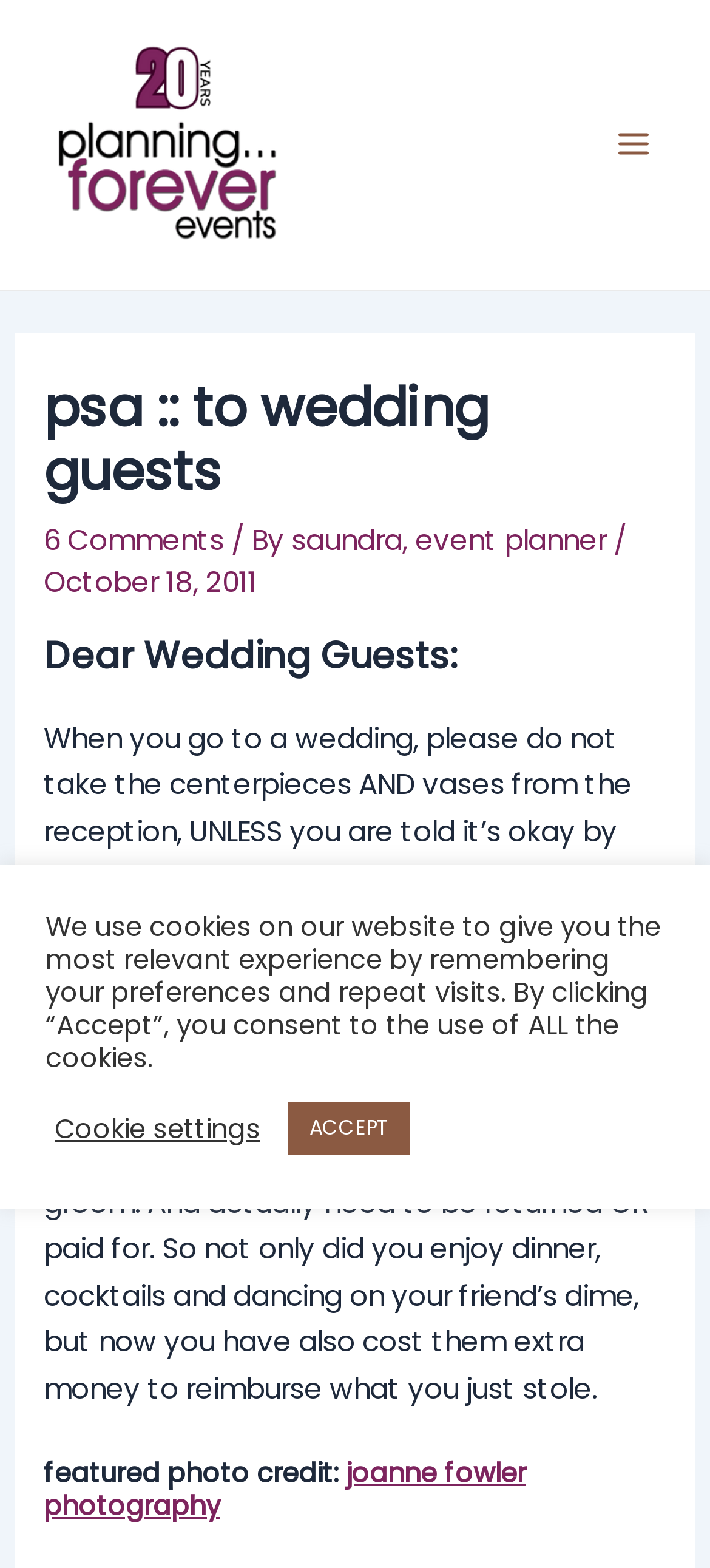Elaborate on the webpage's design and content in a detailed caption.

This webpage is a public service announcement from a wedding planner to wedding guests. At the top left, there is a link to the wedding planner's website, "Evansville Wedding Planner | Planning Forever Events", accompanied by an image with the same name. On the top right, there is a button labeled "Main Menu". 

Below the top section, there is a header area with a heading that reads "PSA :: To Wedding Guests". Underneath, there is a link to 6 comments and information about the author, Saundra, an event planner, along with the date October 18, 2011. 

The main content of the page is a message to wedding guests, which is divided into three sections. The first section is a heading that reads "Dear Wedding Guests:". The second section is a paragraph of text that explains what can and cannot be taken from wedding reception decor, emphasizing the importance of permission from the bride or wedding planner. The third section is another paragraph of text that explains the consequences of taking rented items, such as vases, tables, and chairs, without permission.

At the bottom of the page, there is a section with a heading that credits the featured photo to Joanne Fowler Photography, along with a link to the photographer's website. 

Finally, at the very bottom of the page, there is a notification about the use of cookies on the website, with options to accept or adjust cookie settings.